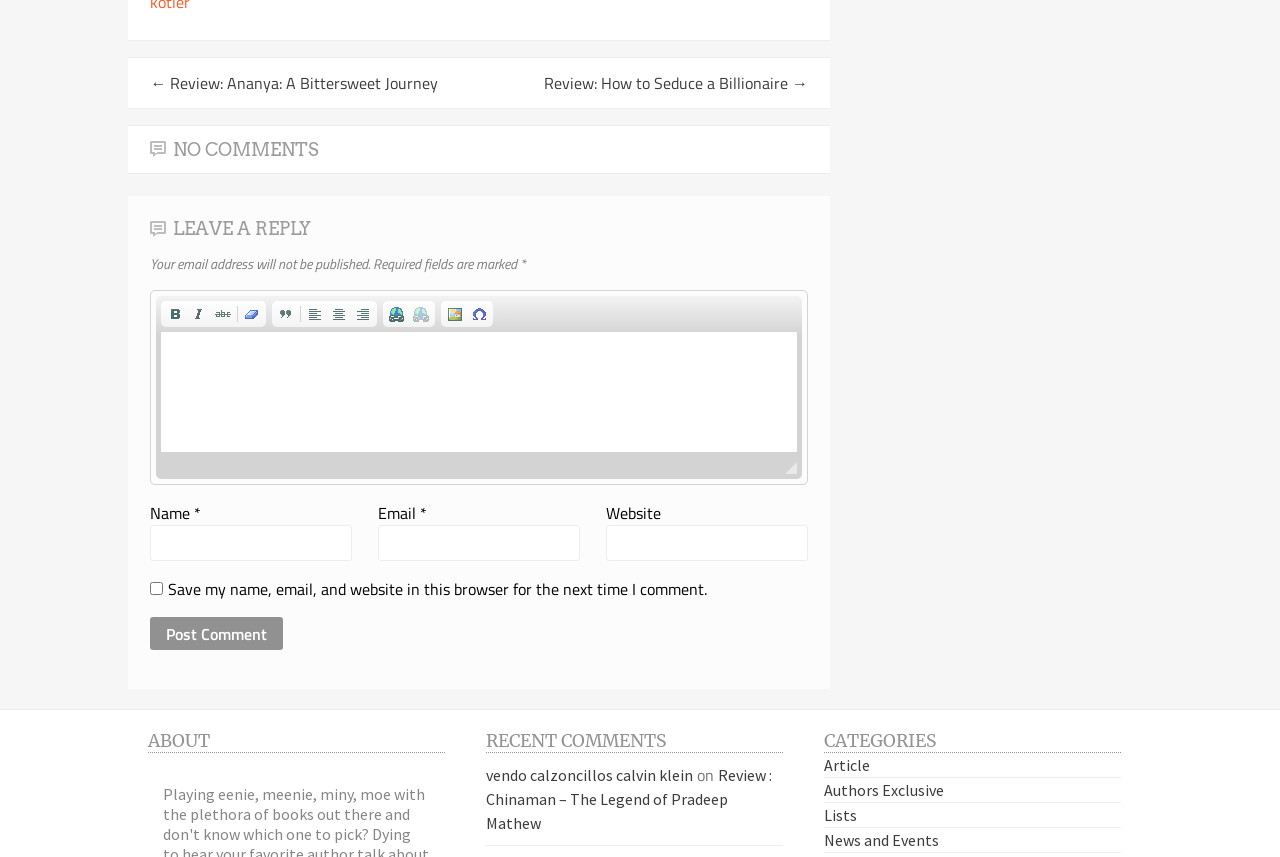Please answer the following question as detailed as possible based on the image: 
What is required to post a comment?

The text fields for name and email are marked with an asterisk, indicating that they are required fields. Additionally, the 'Required fields are marked' text is displayed above the text fields.